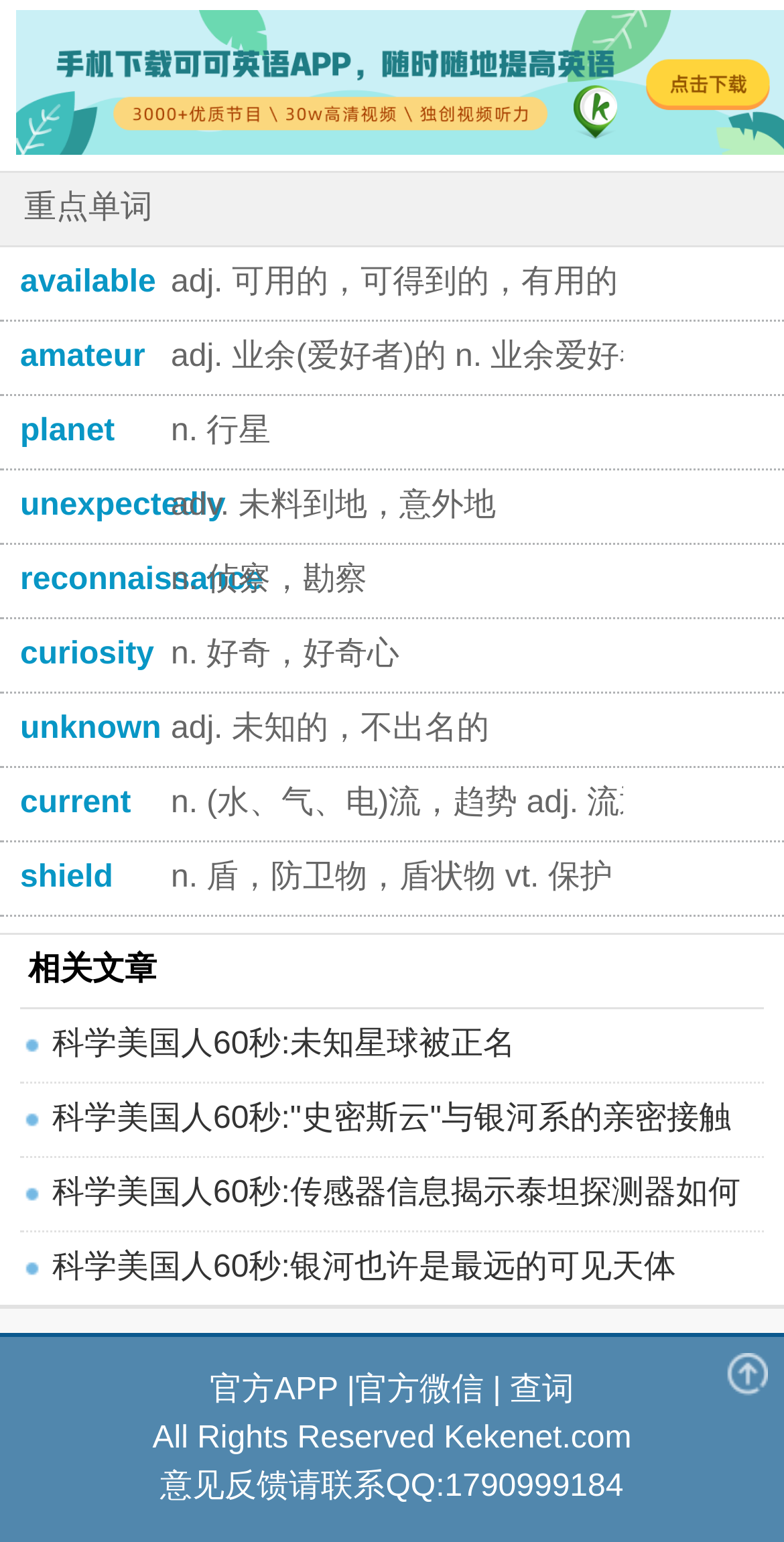Please provide the bounding box coordinates in the format (top-left x, top-left y, bottom-right x, bottom-right y). Remember, all values are floating point numbers between 0 and 1. What is the bounding box coordinate of the region described as: 科学美国人60秒:未知星球被正名

[0.026, 0.655, 0.974, 0.702]